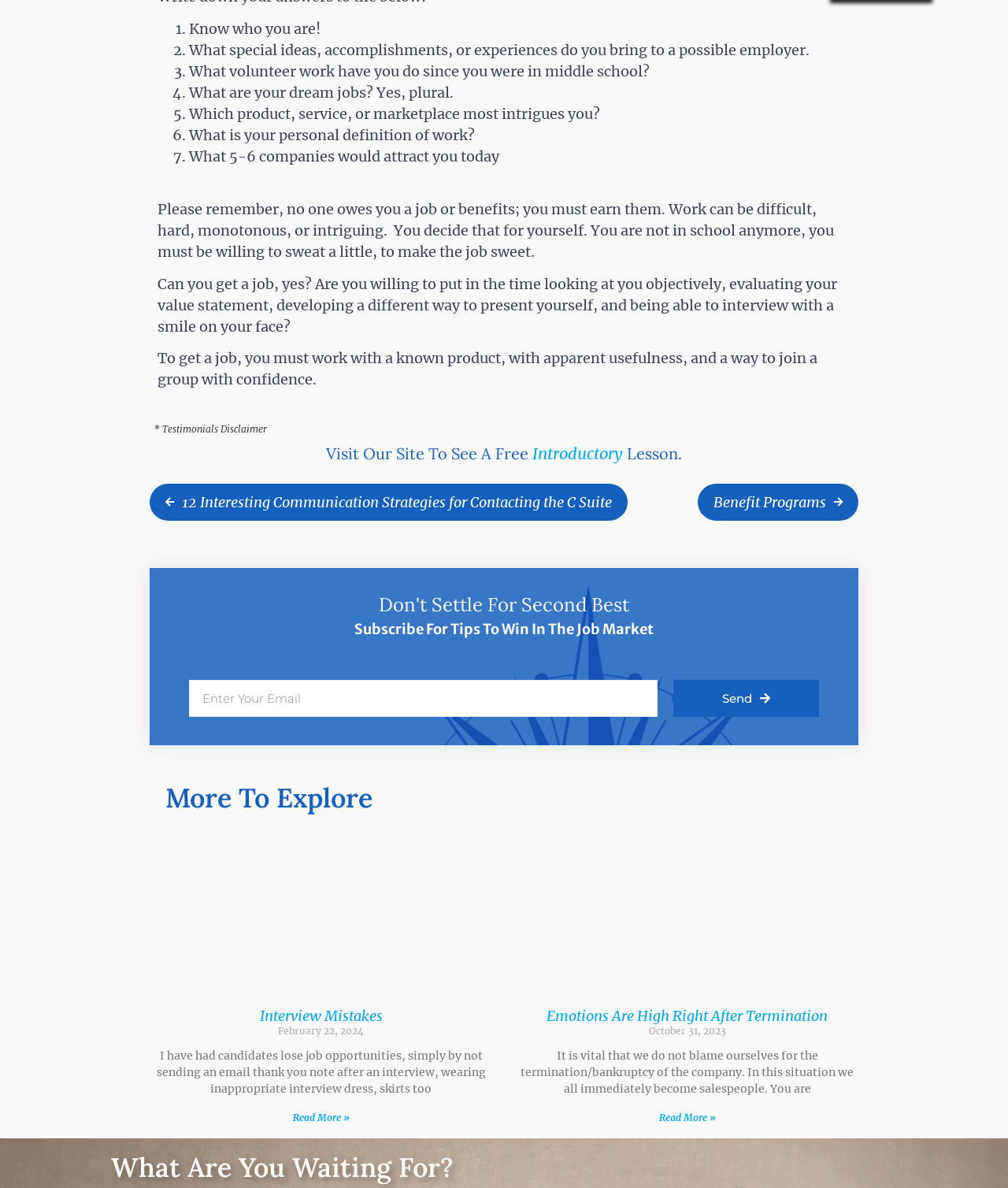What is the purpose of the textbox?
Answer the question in a detailed and comprehensive manner.

I found a textbox with a label 'Email' and a 'Send' button next to it, which implies that the purpose of the textbox is to enter an email address, likely to subscribe for tips or newsletters.